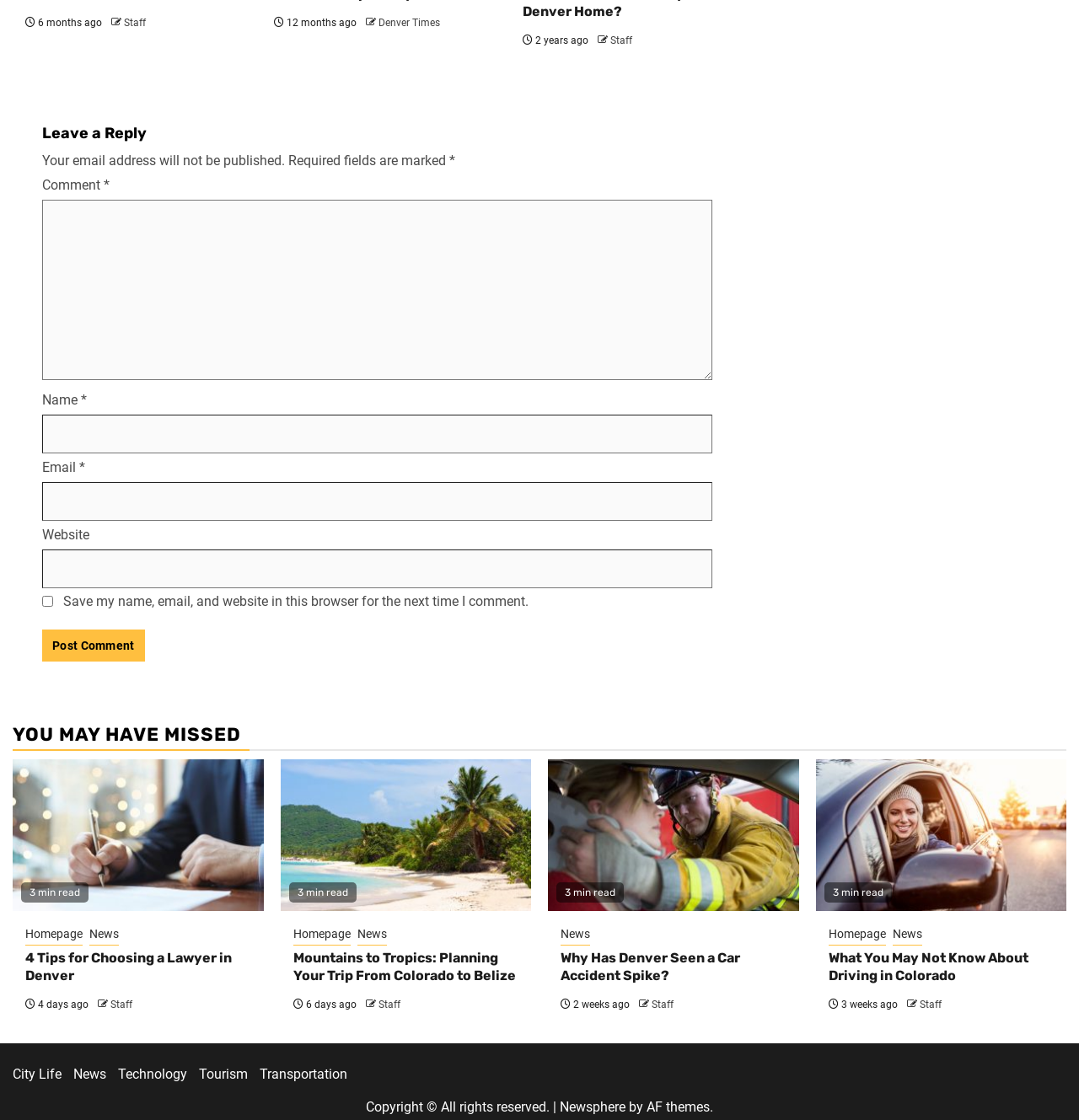Please identify the bounding box coordinates of the area I need to click to accomplish the following instruction: "Read '4 Tips for Choosing a Lawyer in Denver'".

[0.023, 0.848, 0.232, 0.879]